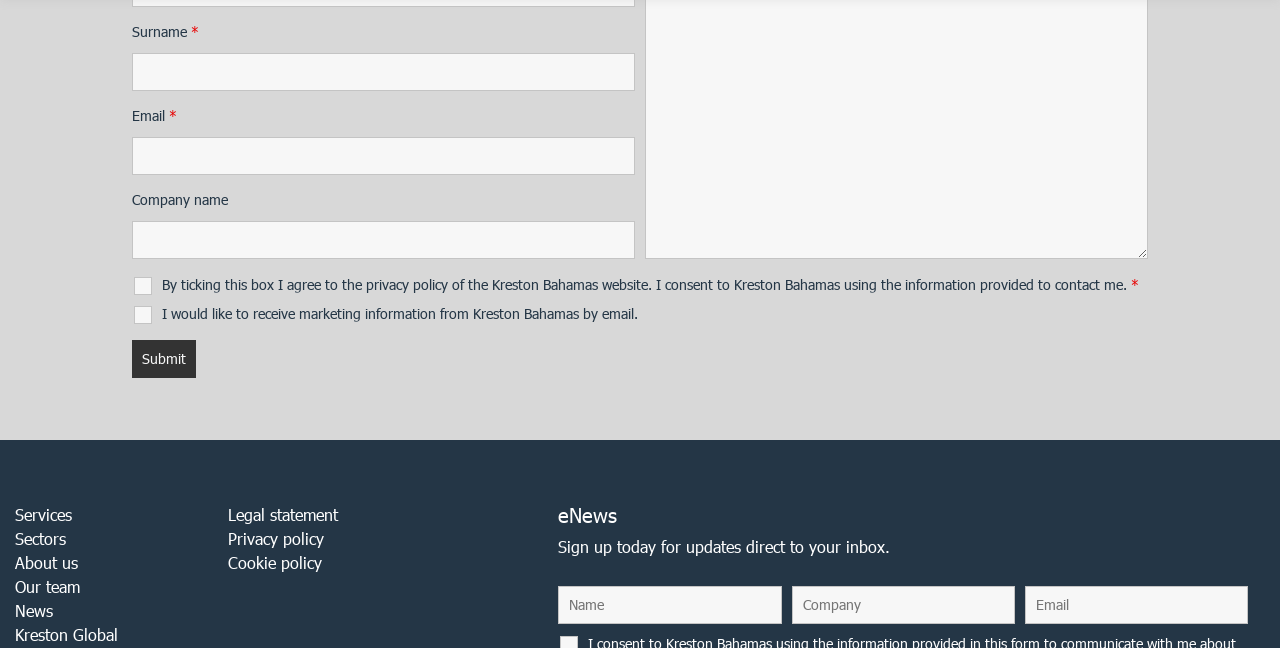Predict the bounding box coordinates of the area that should be clicked to accomplish the following instruction: "Check the privacy policy agreement". The bounding box coordinates should consist of four float numbers between 0 and 1, i.e., [left, top, right, bottom].

[0.103, 0.428, 0.113, 0.448]